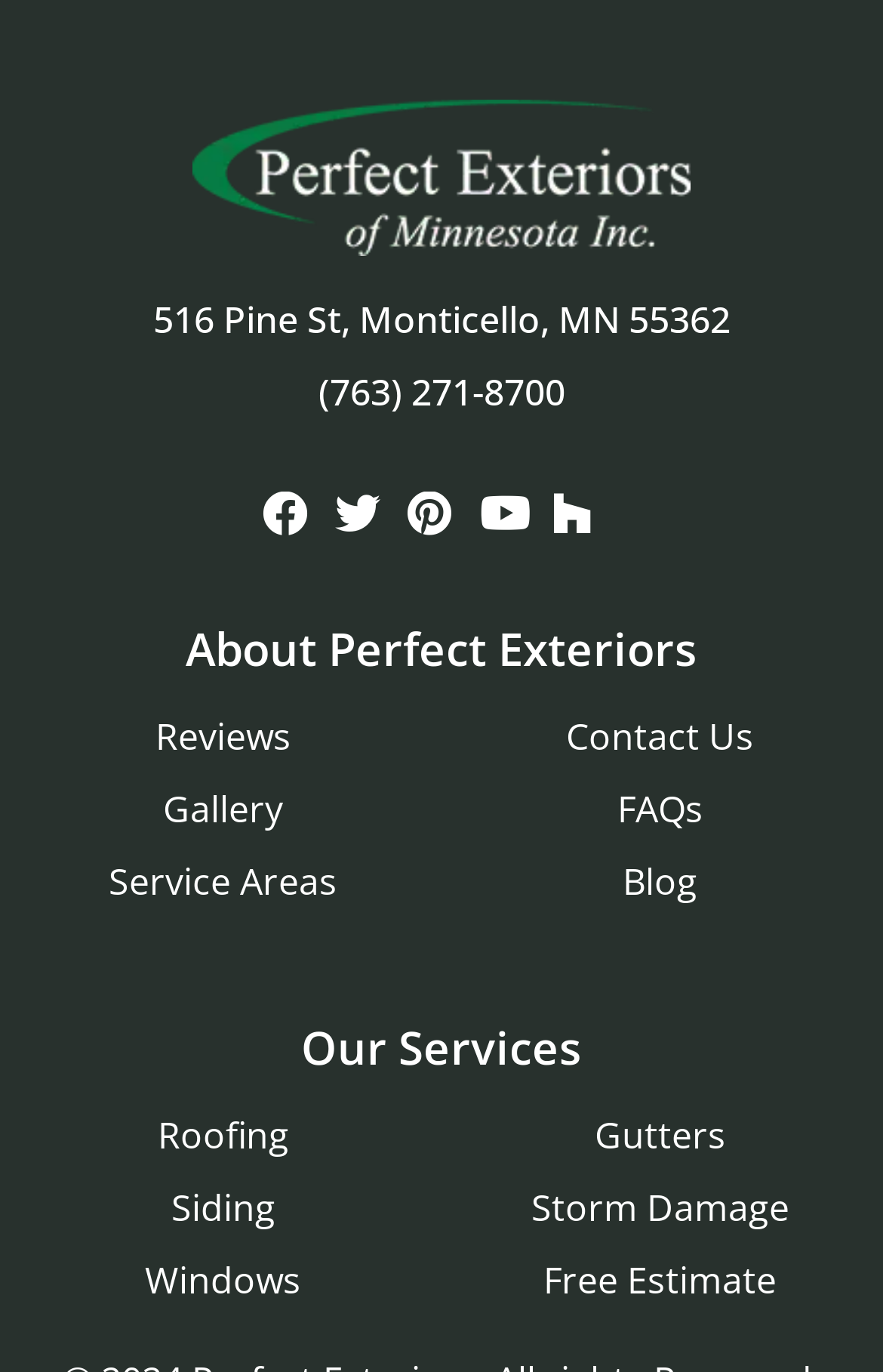Please give a succinct answer using a single word or phrase:
What is the company name?

Perfect Exteriors